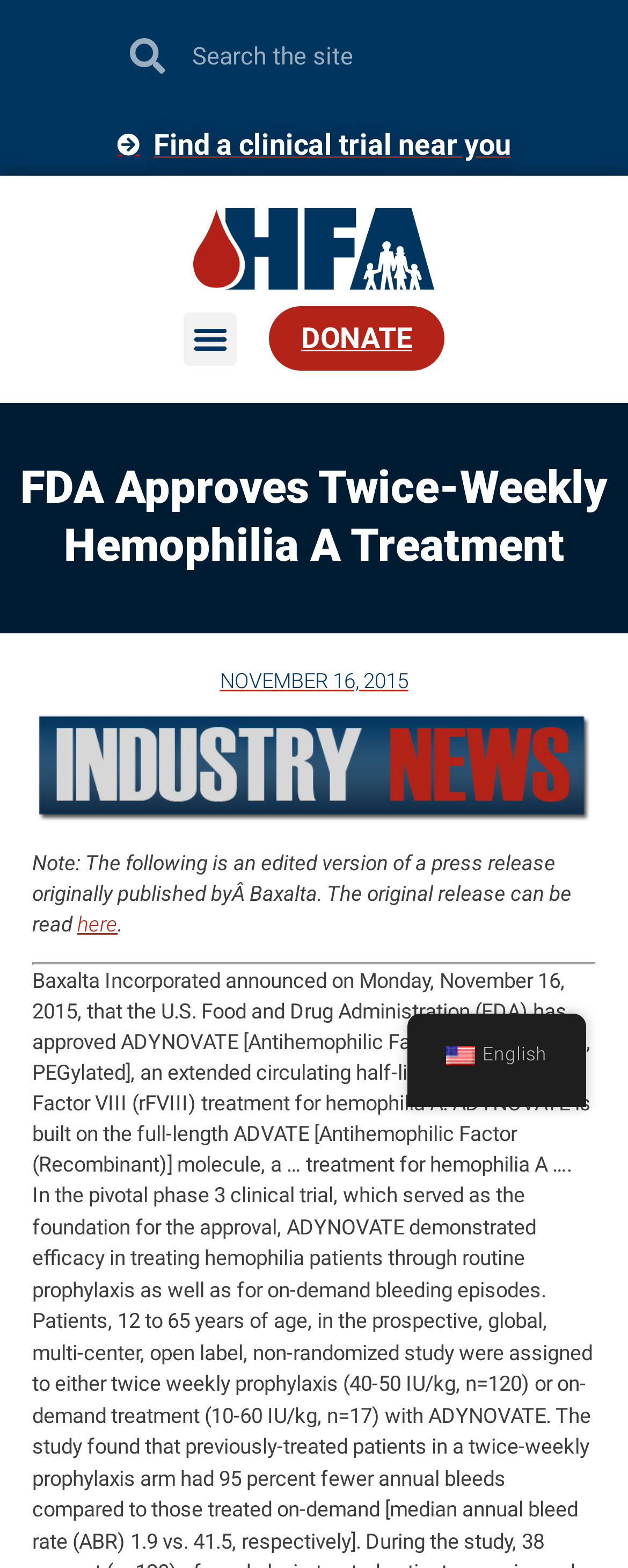Provide your answer in a single word or phrase: 
What is the name of the logo displayed on the webpage?

HFA logo